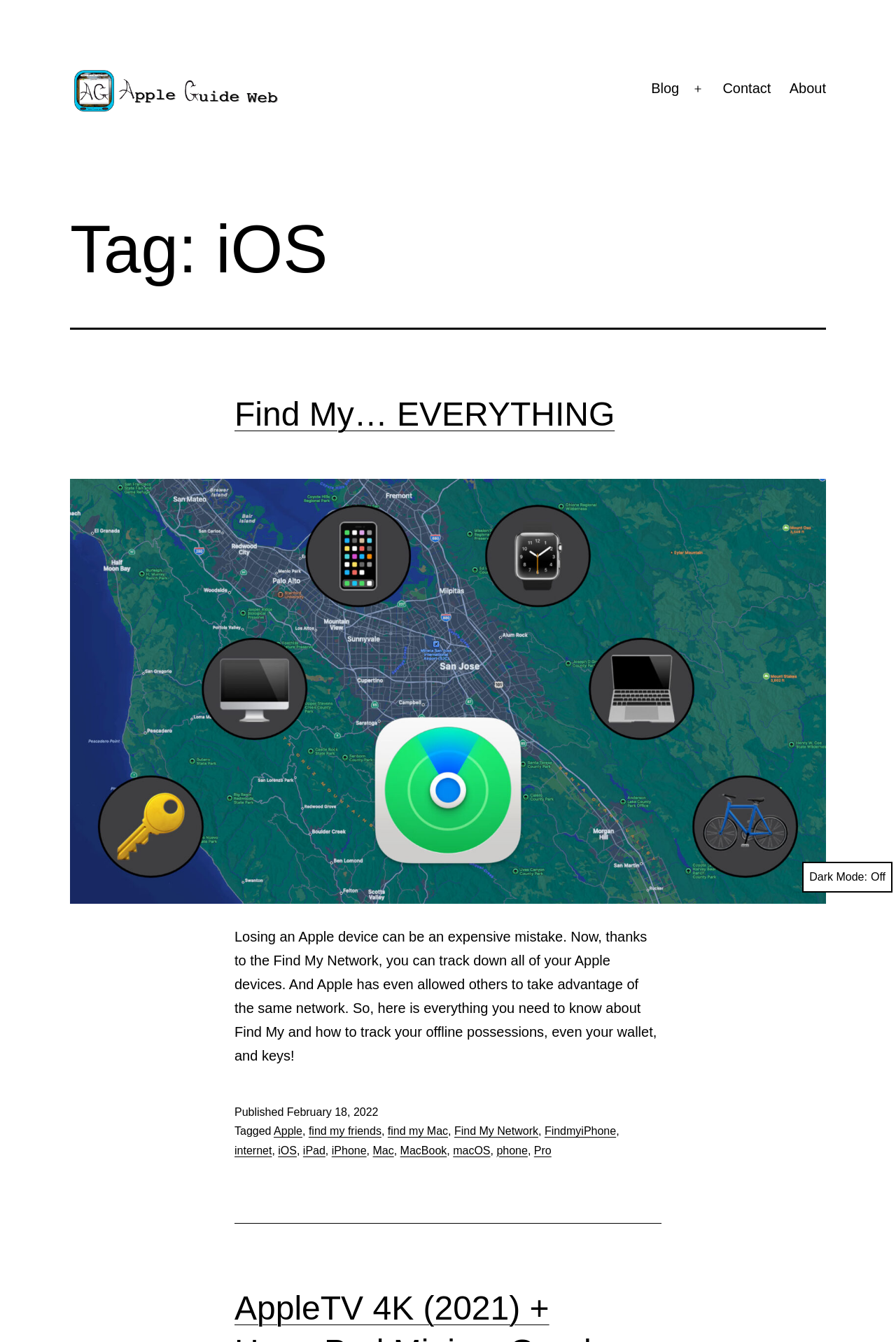Given the element description, predict the bounding box coordinates in the format (top-left x, top-left y, bottom-right x, bottom-right y). Make sure all values are between 0 and 1. Here is the element description: alt="Apple Guide"

[0.078, 0.061, 0.312, 0.072]